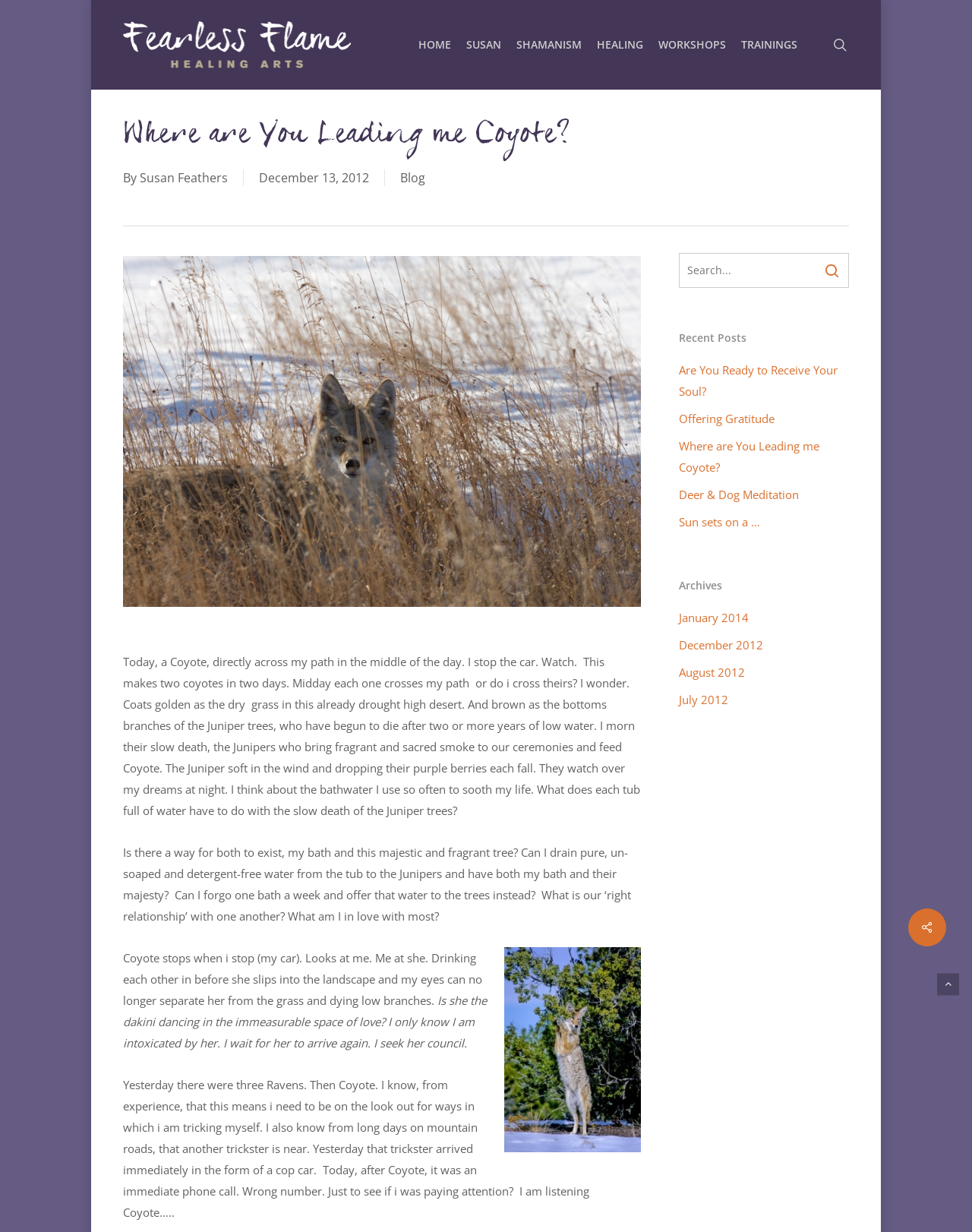What is the topic of the blog post?
Using the image, provide a concise answer in one word or a short phrase.

Coyote encounter